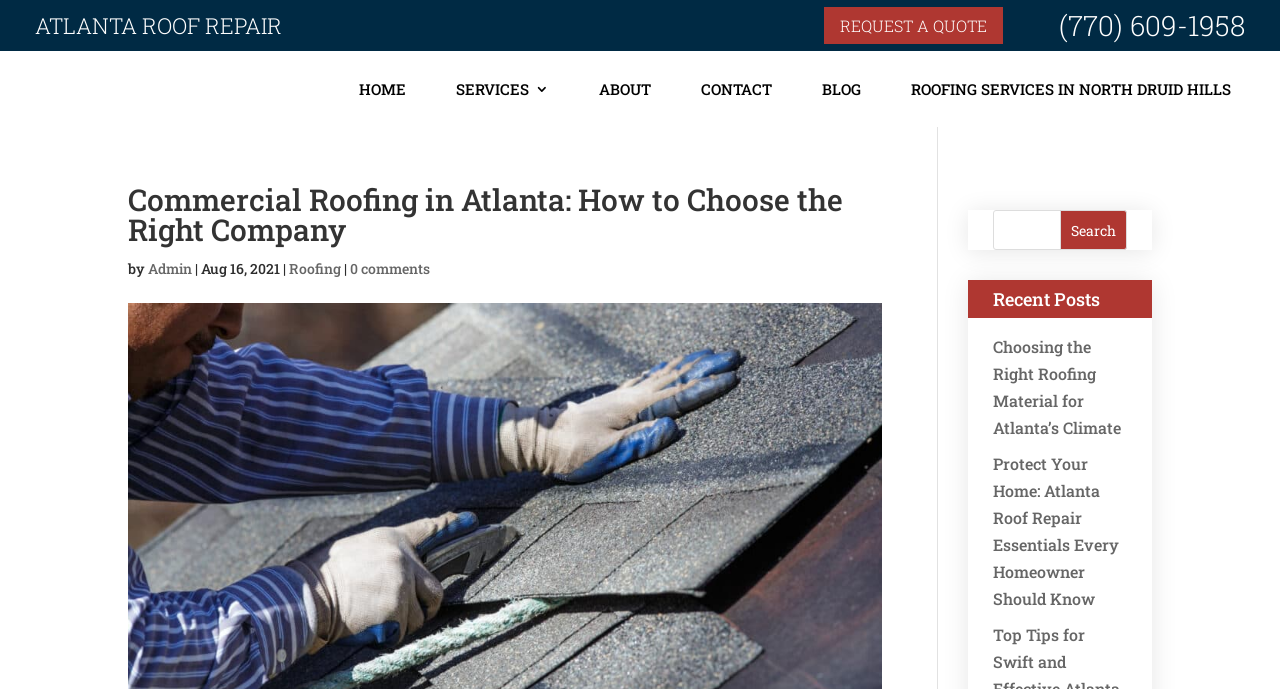How many recent posts are listed on the webpage?
Observe the image and answer the question with a one-word or short phrase response.

2